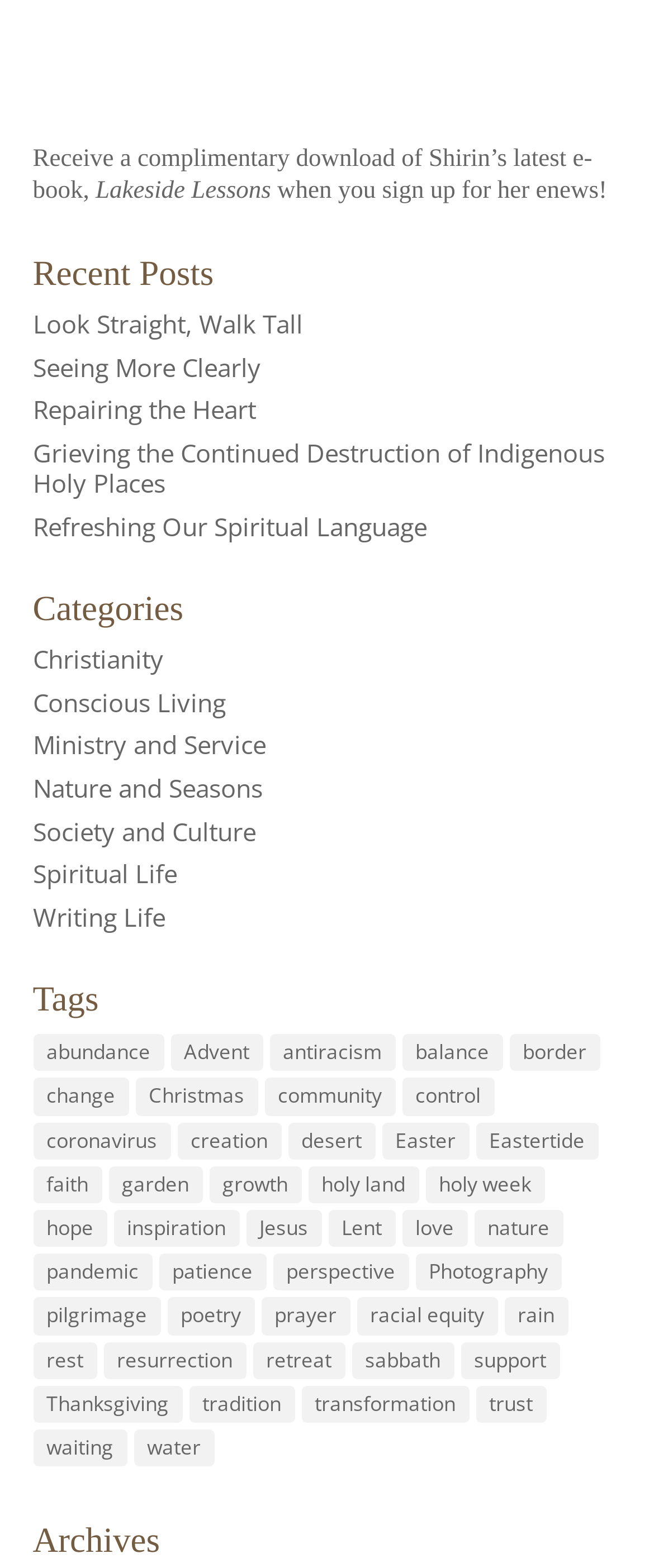Please specify the bounding box coordinates in the format (top-left x, top-left y, bottom-right x, bottom-right y), with all values as floating point numbers between 0 and 1. Identify the bounding box of the UI element described by: holy land

[0.471, 0.744, 0.64, 0.767]